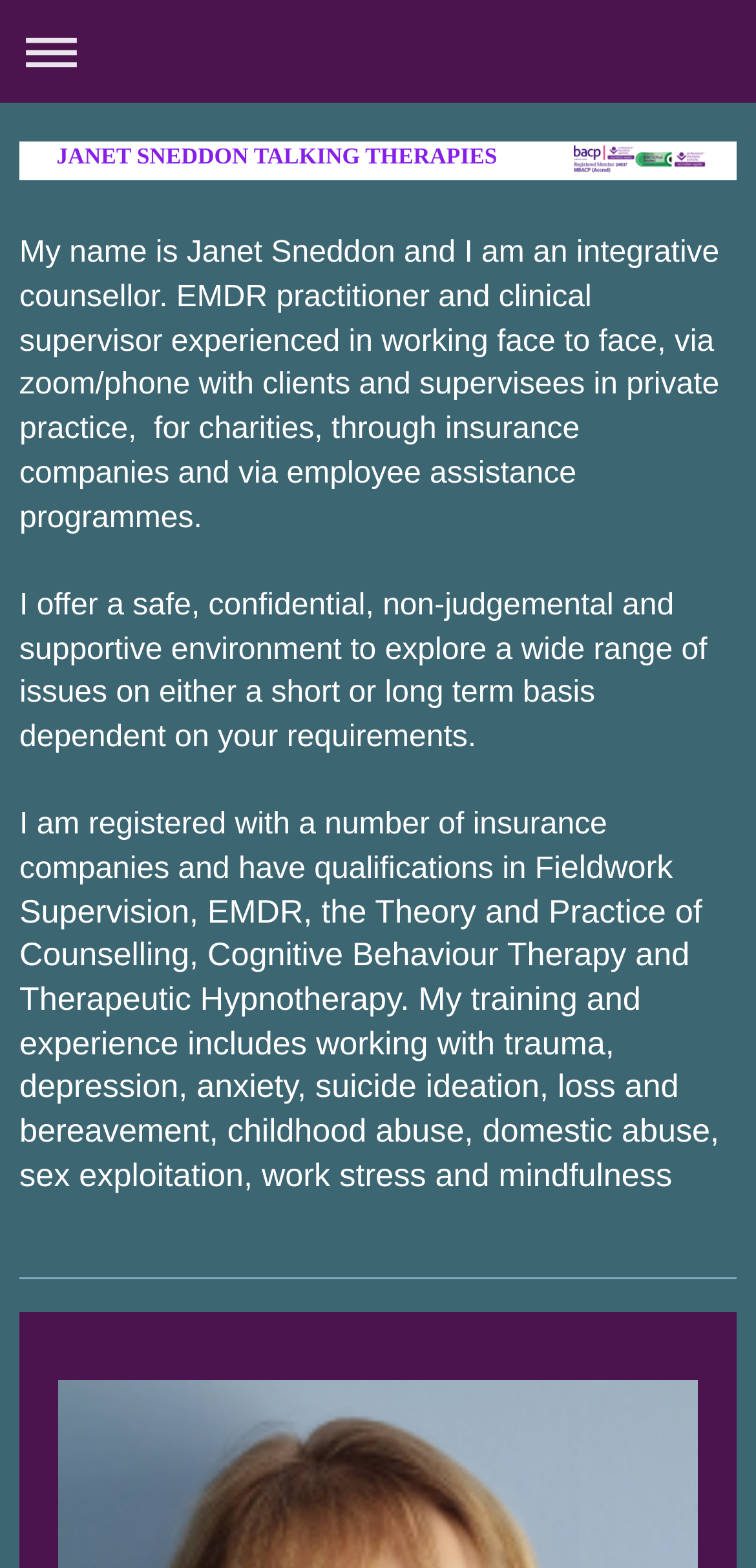What is the purpose of the environment offered?
Examine the image closely and answer the question with as much detail as possible.

I found the purpose of the environment offered by looking at the text 'I offer a safe, confidential, non-judgemental and supportive environment...' which describes the type of environment provided by the counsellor.